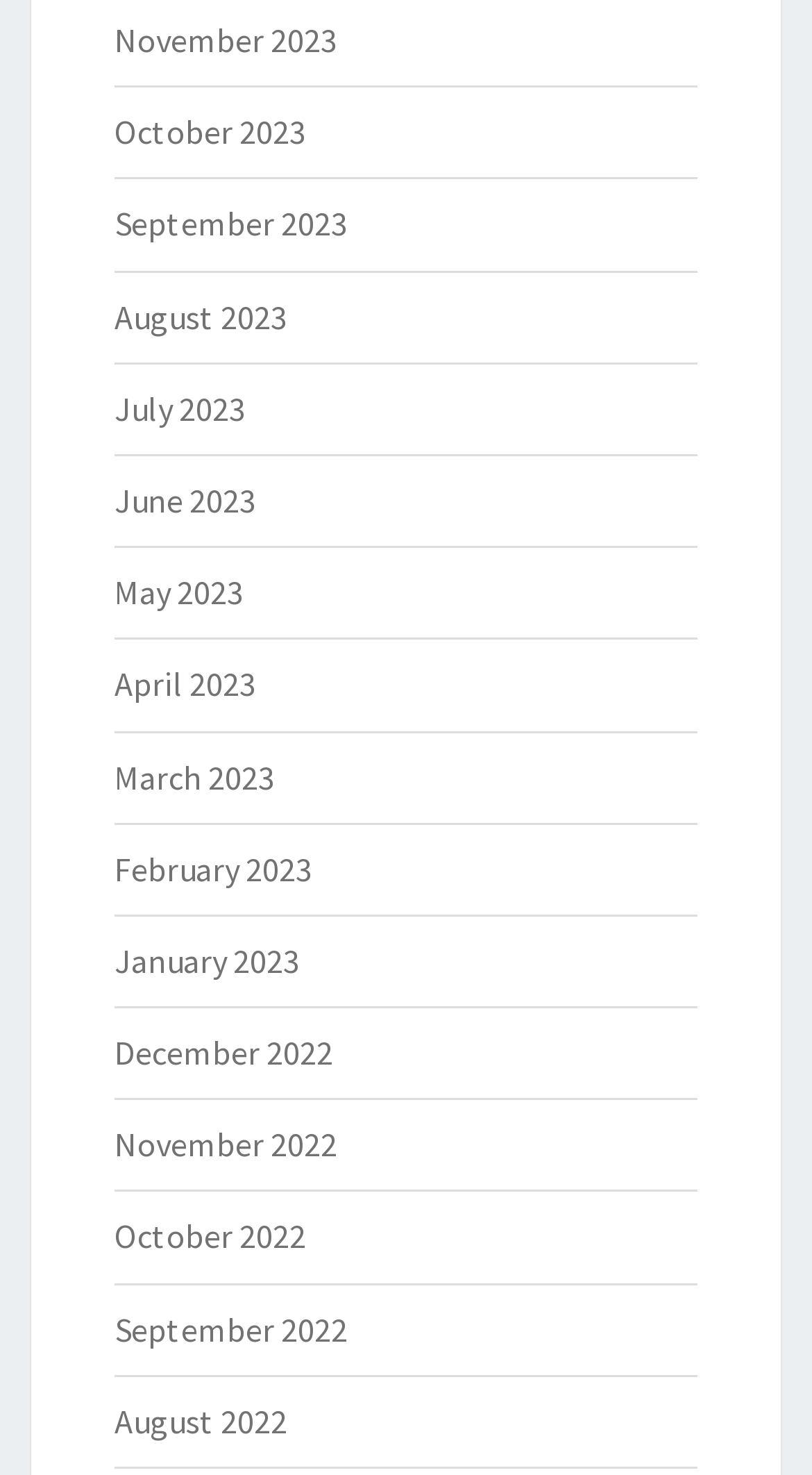Please identify the bounding box coordinates of the element's region that should be clicked to execute the following instruction: "Browse the 'Agricultural Sciences' subject". The bounding box coordinates must be four float numbers between 0 and 1, i.e., [left, top, right, bottom].

None